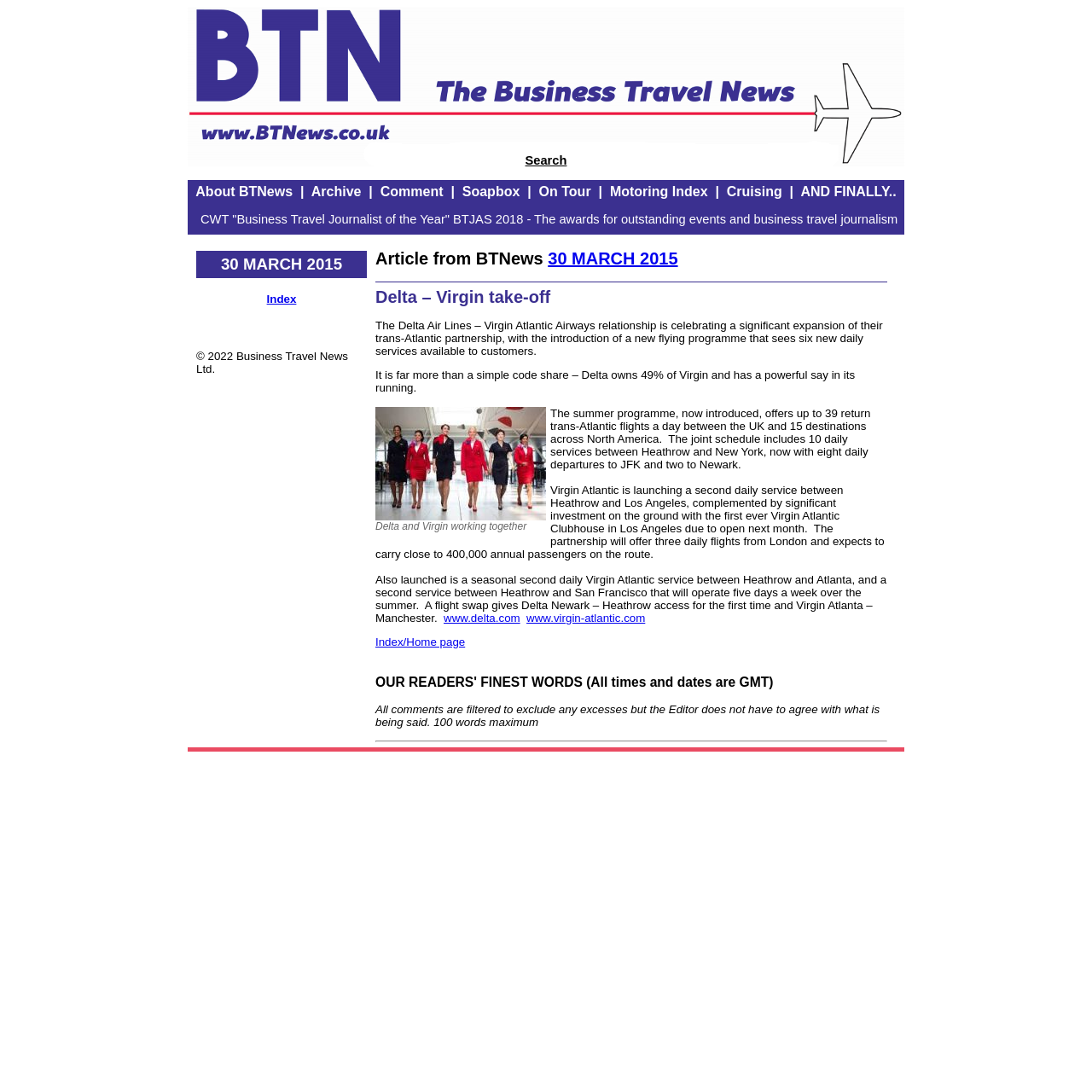Point out the bounding box coordinates of the section to click in order to follow this instruction: "Search for business travel news".

[0.481, 0.141, 0.519, 0.153]